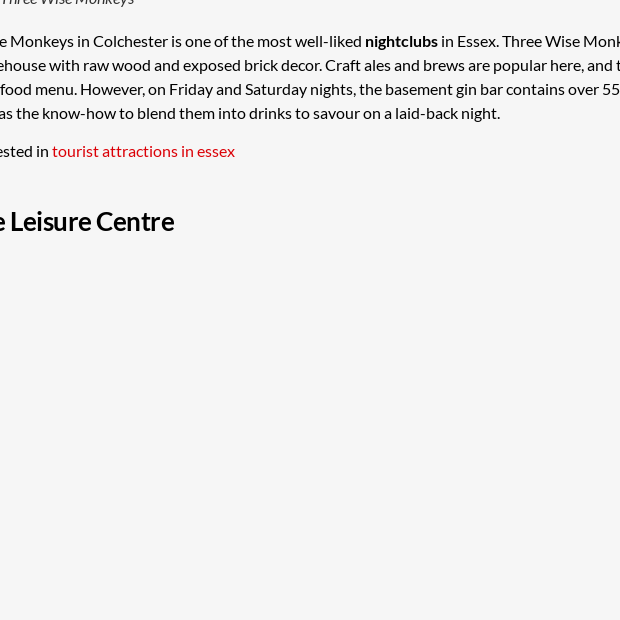What type of ambiance does the nightclub have?
Please ensure your answer is as detailed and informative as possible.

The caption describes the nightclub's ambiance as casual pub and smokehouse, characterized by raw wood and exposed brick decor, which suggests a relaxed and rustic atmosphere.